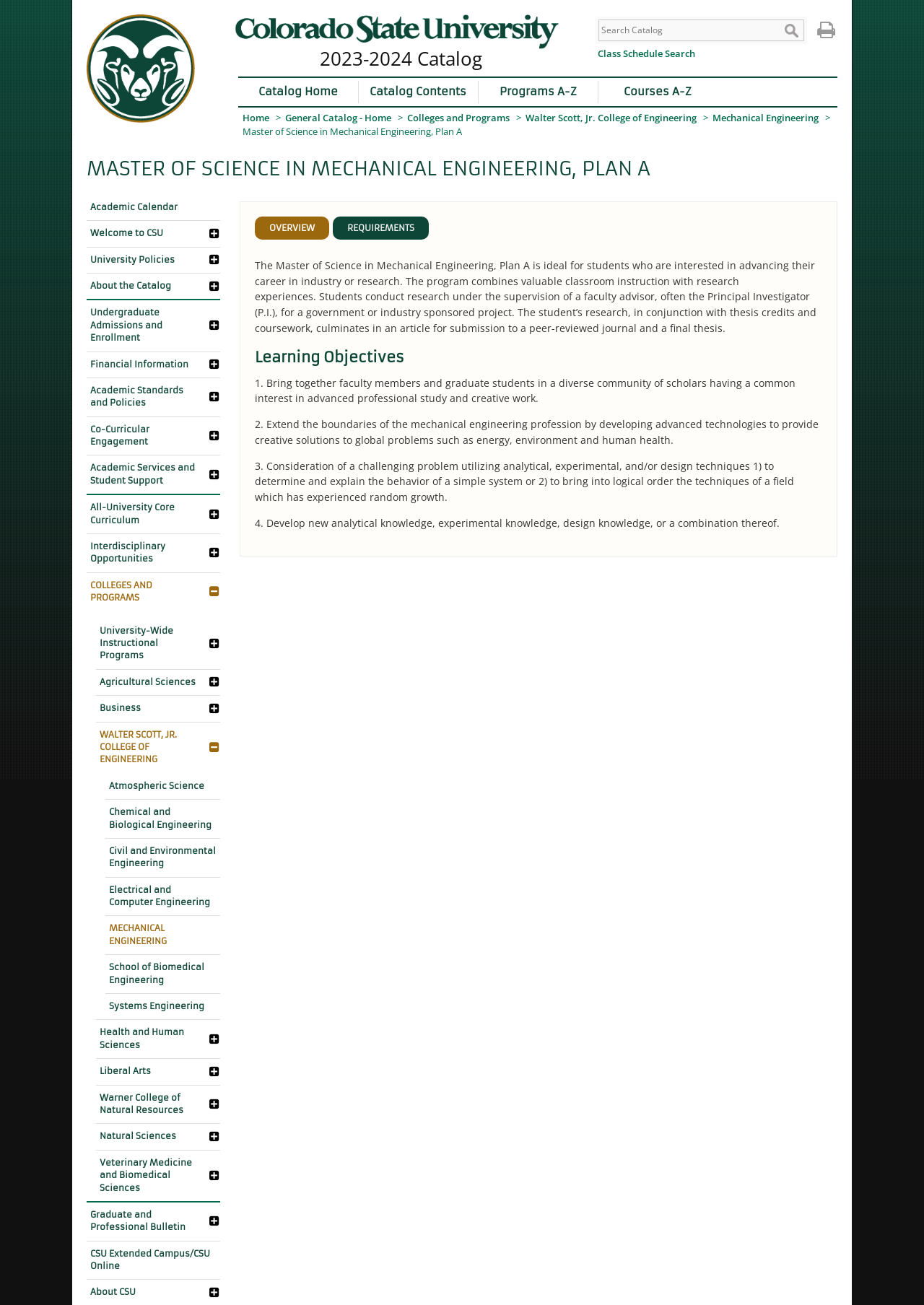Your task is to extract the text of the main heading from the webpage.

MASTER OF SCIENCE IN MECHANICAL ENGINEERING, PLAN A